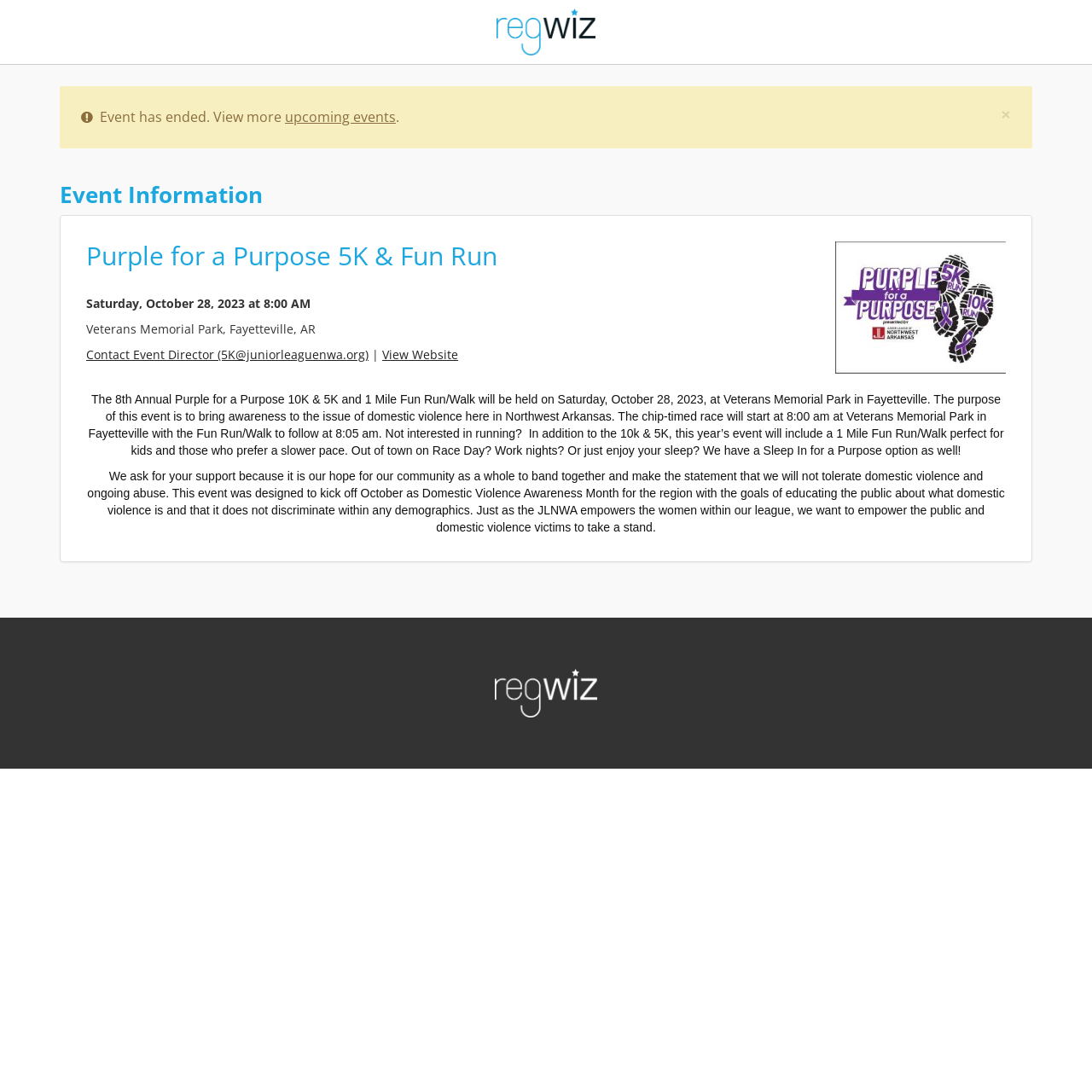Offer a meticulous caption that includes all visible features of the webpage.

The webpage is about the "Purple for a Purpose 5K & Fun Run" event. At the top, there is a logo of "Reg Wiz" with a link to it. Next to the logo, there is a "Close" button. Below the logo, there is a notification stating that the event has ended, with a link to "upcoming events" on the right side.

The main content of the page is divided into two sections. On the left side, there is an "Event Information" section, which includes the event title "Purple for a Purpose 5K & Fun Run", the date and time "Saturday, October 28, 2023 at 8:00 AM", the location "Veterans Memorial Park, Fayetteville, AR", and contact information for the event director. There are also links to "View Website" and to contact the event director via email.

On the right side, there is a large image that takes up most of the space. Below the image, there are two paragraphs of text describing the event. The first paragraph explains the purpose of the event, which is to raise awareness about domestic violence in Northwest Arkansas. It also provides details about the race, including the start time and the option to participate in a 1-mile fun run/walk or a "Sleep In for a Purpose" option.

The second paragraph elaborates on the importance of supporting the event, stating that it aims to educate the public about domestic violence and empower victims to take a stand. At the bottom of the page, there is another "Reg Wiz" logo with a link to it.